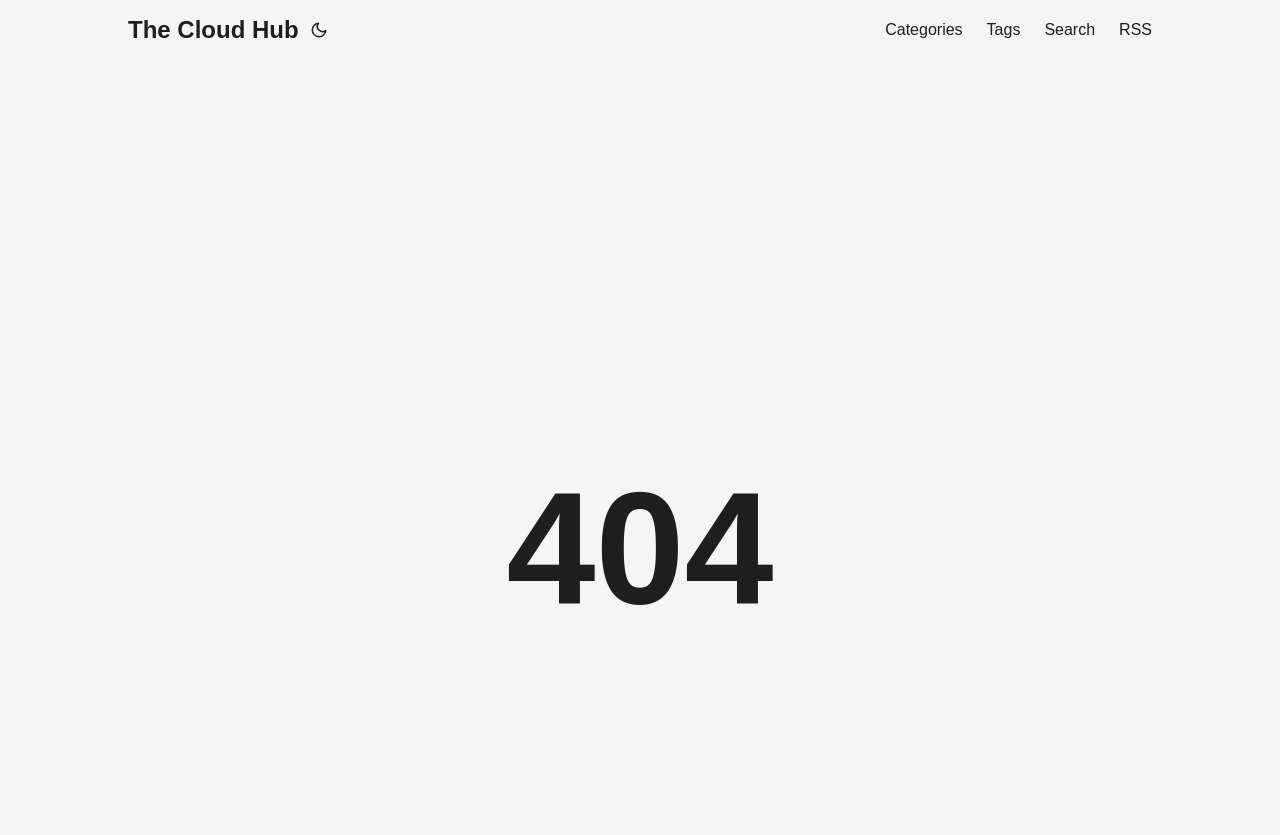Predict the bounding box for the UI component with the following description: "Categories".

[0.692, 0.0, 0.752, 0.072]